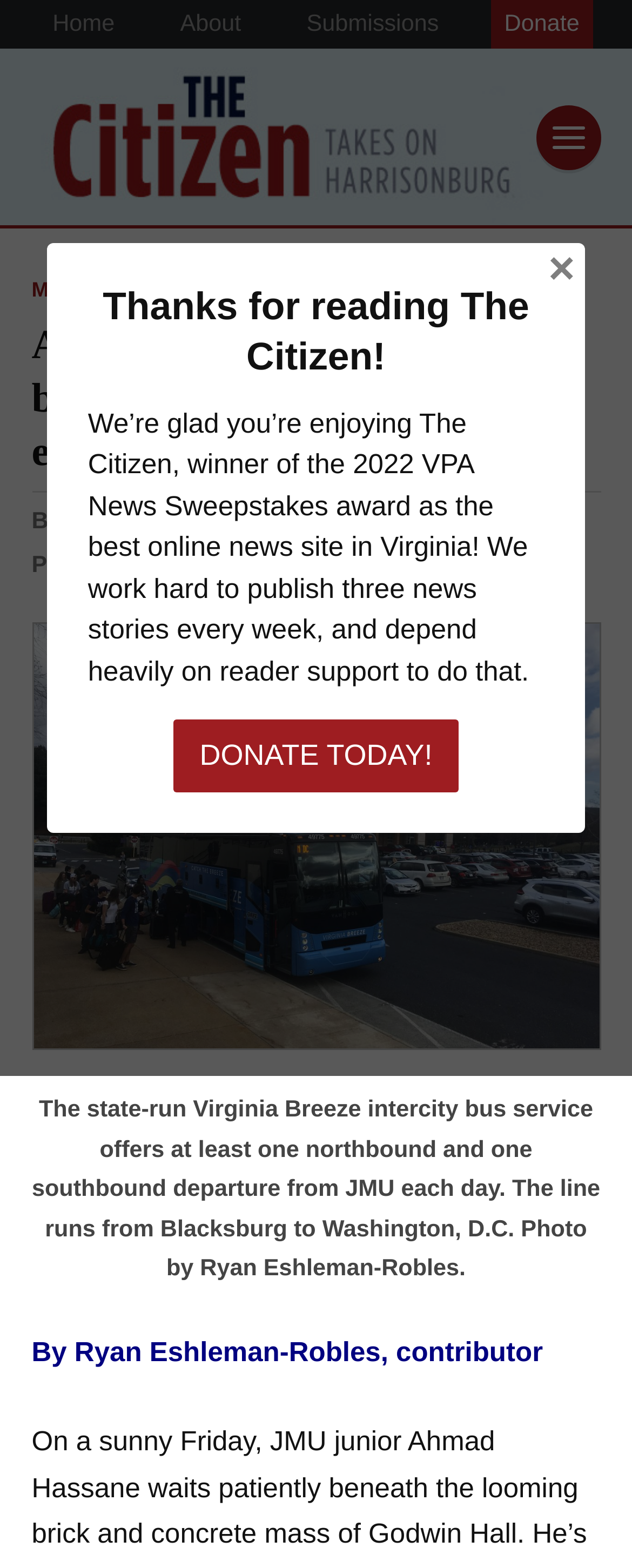Reply to the question below using a single word or brief phrase:
What is the name of the bus line?

Virginia Breeze